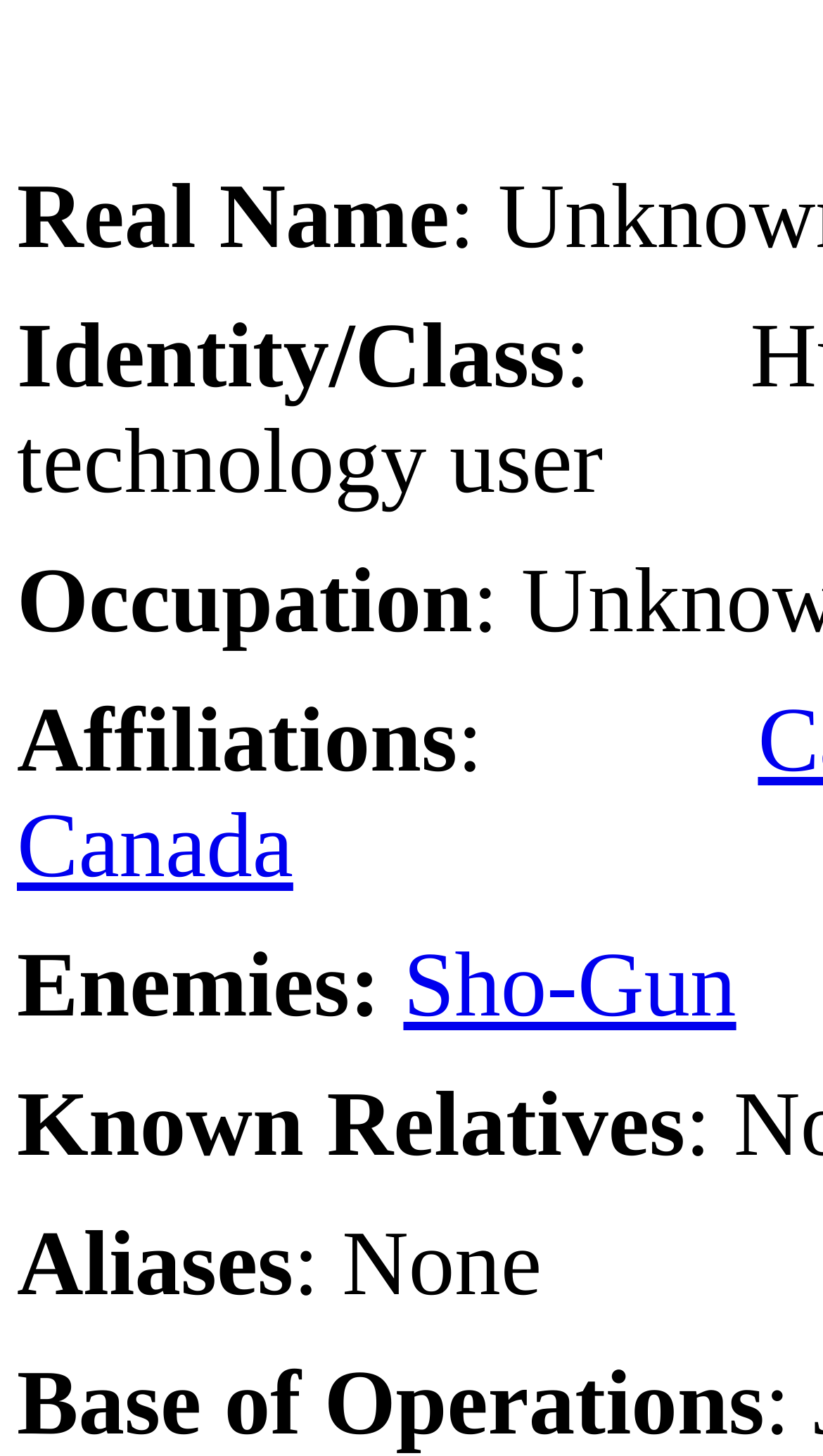Provide a one-word or short-phrase answer to the question:
What is the real name of Captain Canada's ally?

Not specified